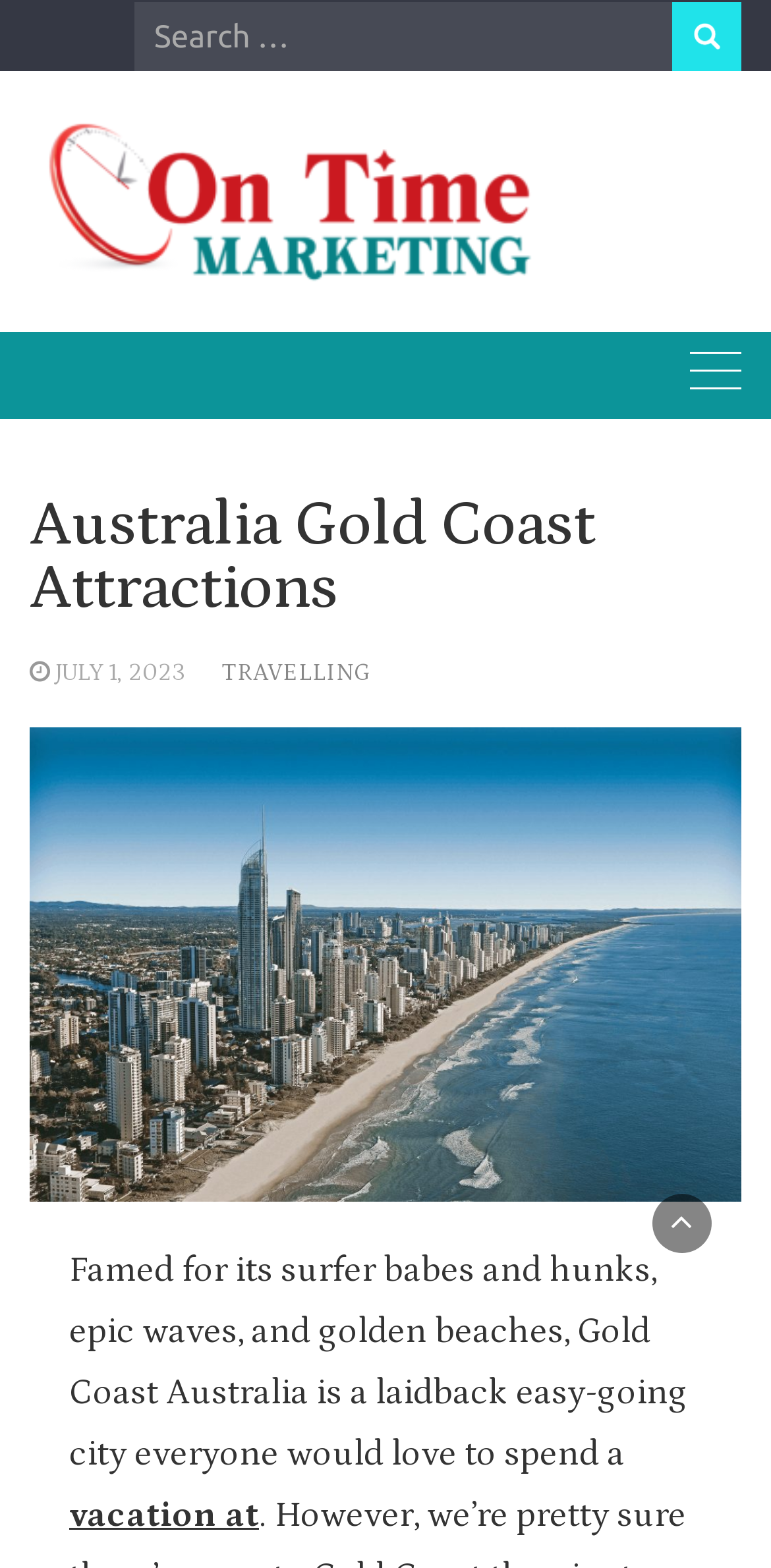What is the image description below the heading?
Based on the image content, provide your answer in one word or a short phrase.

Australia Gold Coast